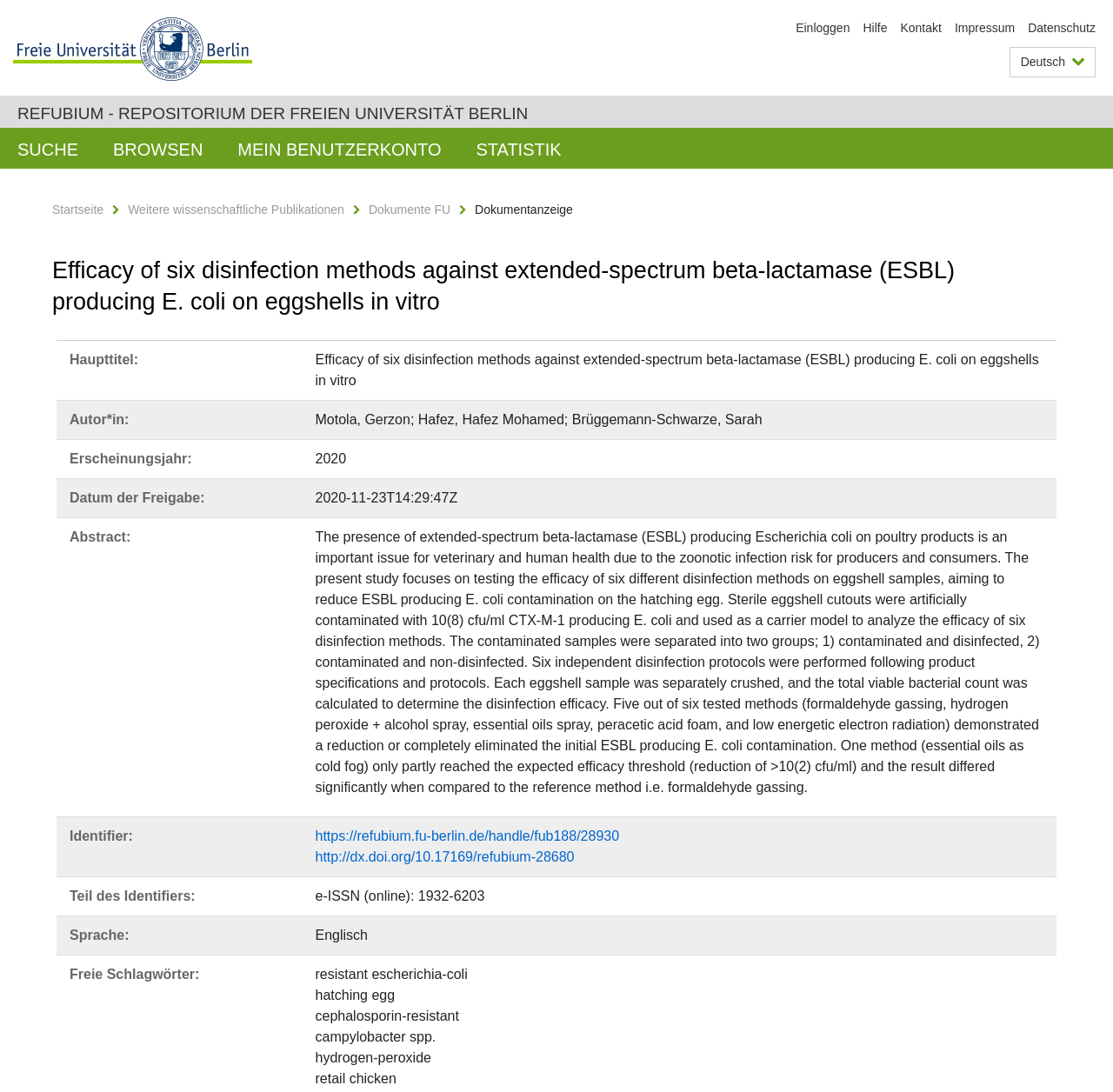Can you pinpoint the bounding box coordinates for the clickable element required for this instruction: "Access the full text via DOI"? The coordinates should be four float numbers between 0 and 1, i.e., [left, top, right, bottom].

[0.283, 0.778, 0.516, 0.791]